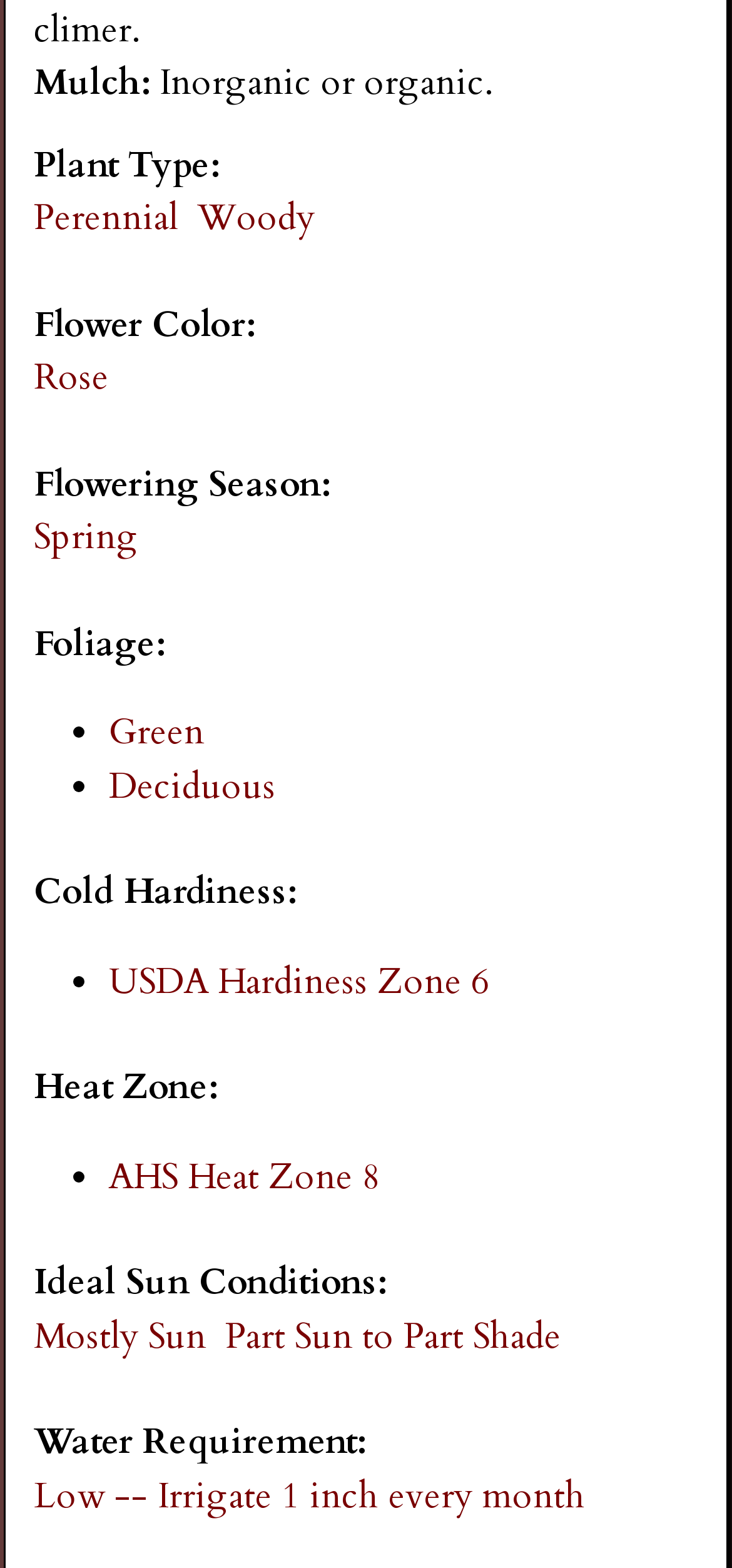Respond to the question below with a single word or phrase:
What type of plant is described?

Perennial